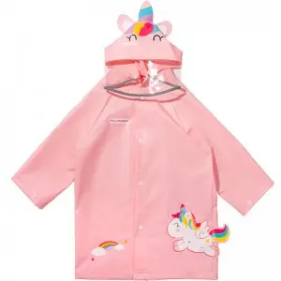Is the raincoat suitable for outdoor use in rainy weather?
Please provide a single word or phrase answer based on the image.

Yes